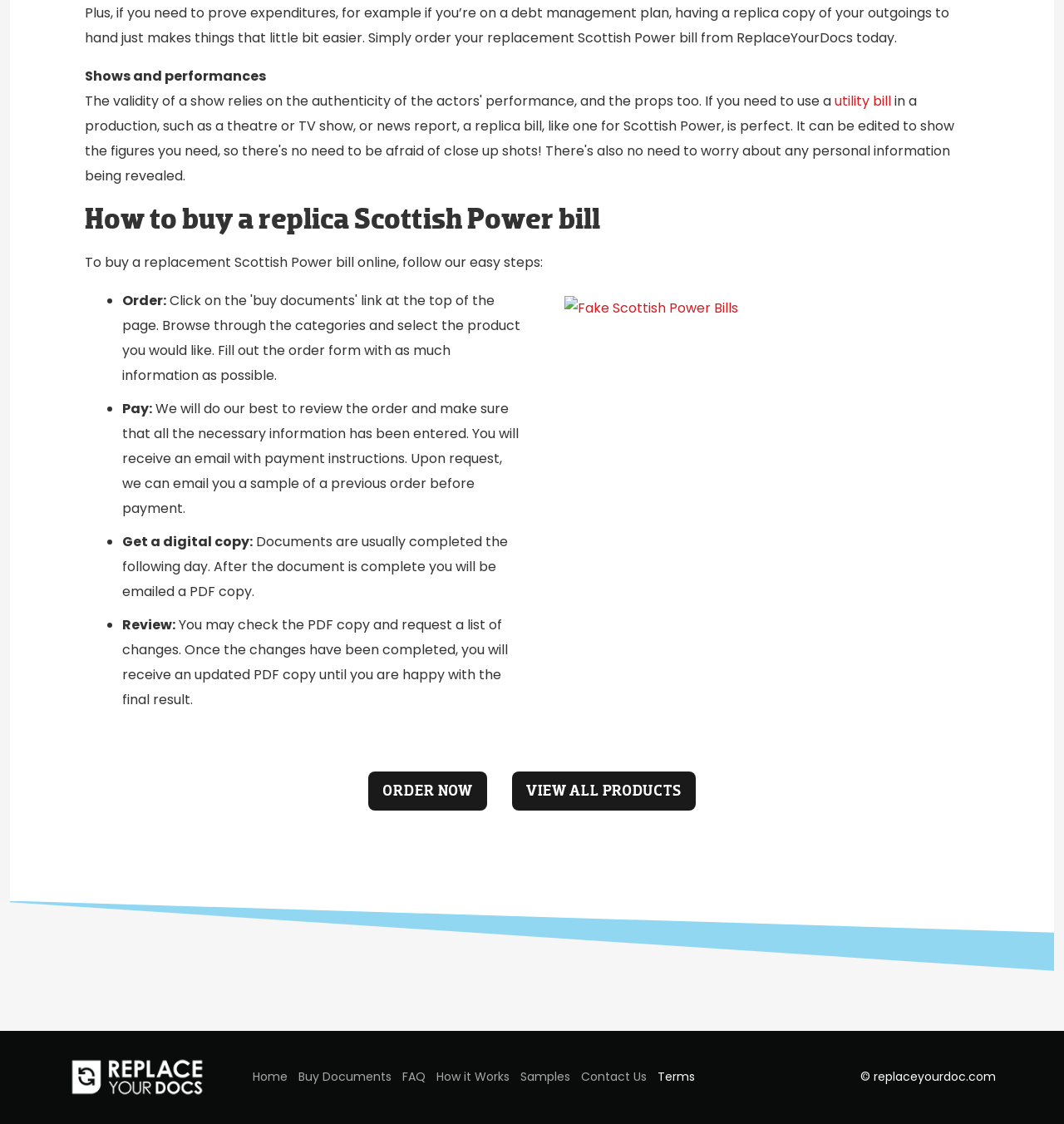What is the purpose of the 'ORDER NOW' link?
Look at the image and respond with a single word or a short phrase.

To place an order